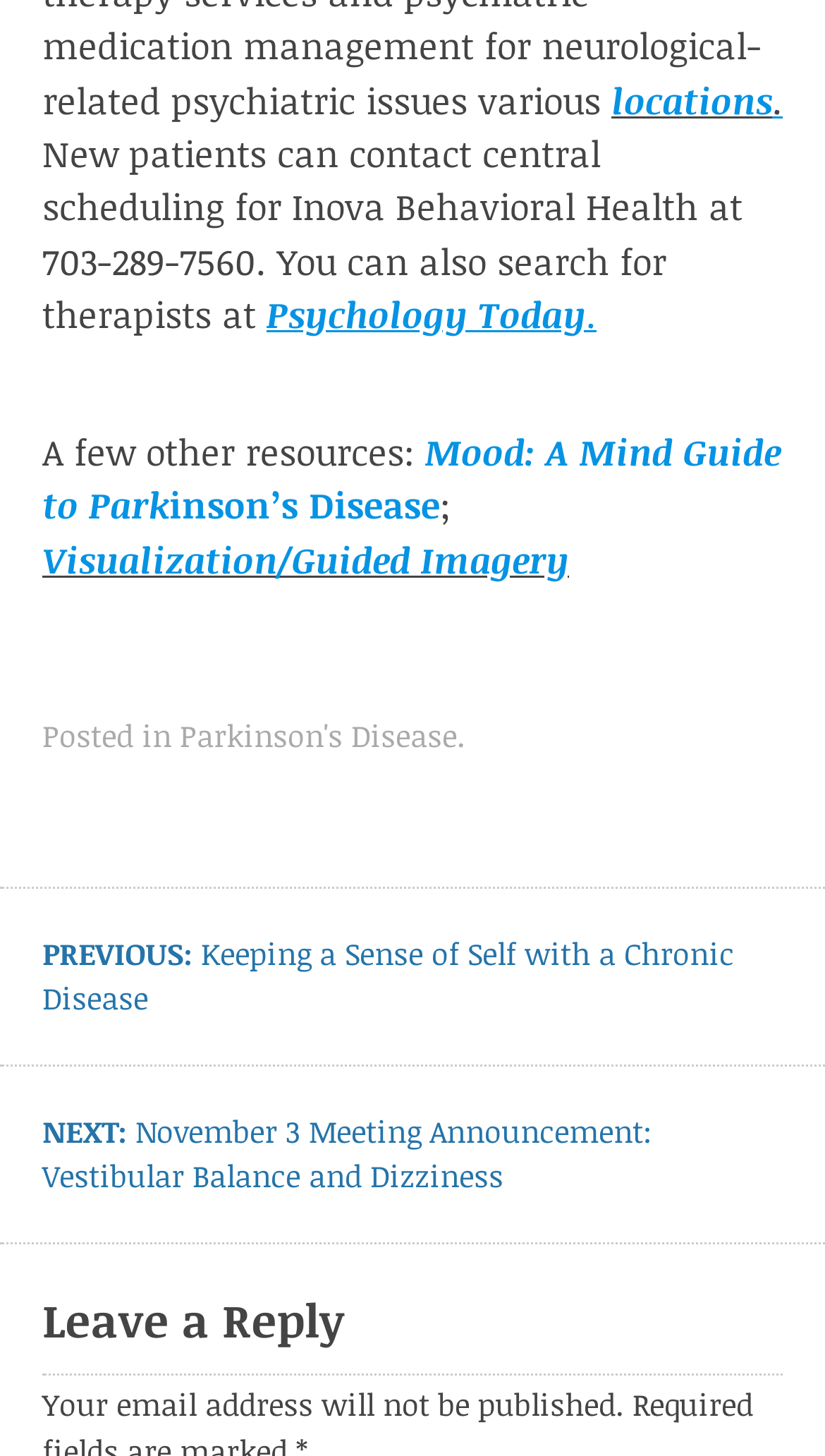Find the bounding box coordinates of the UI element according to this description: "Visualization/Guided Imagery".

[0.051, 0.367, 0.69, 0.402]